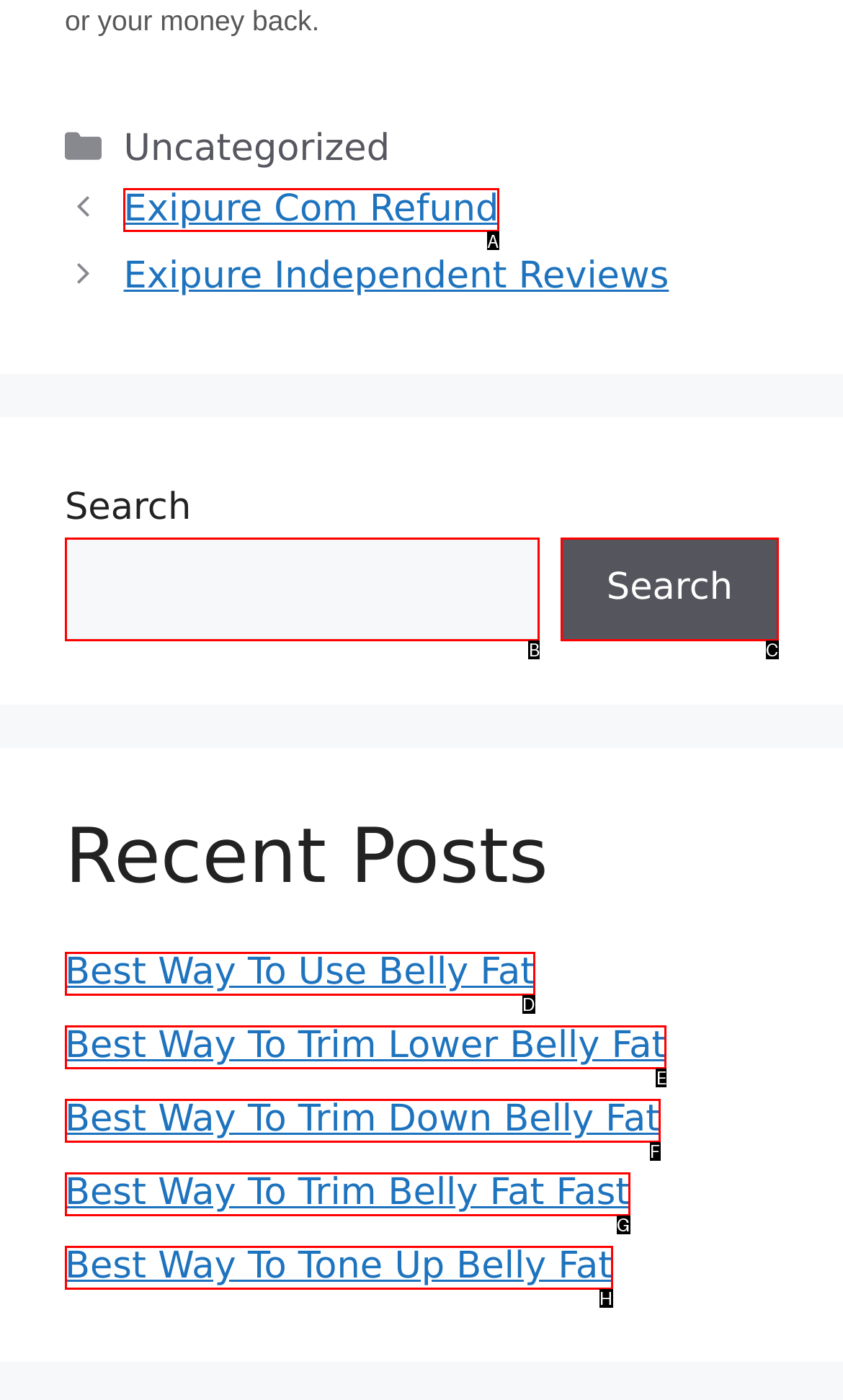Given the description: Search, determine the corresponding lettered UI element.
Answer with the letter of the selected option.

C